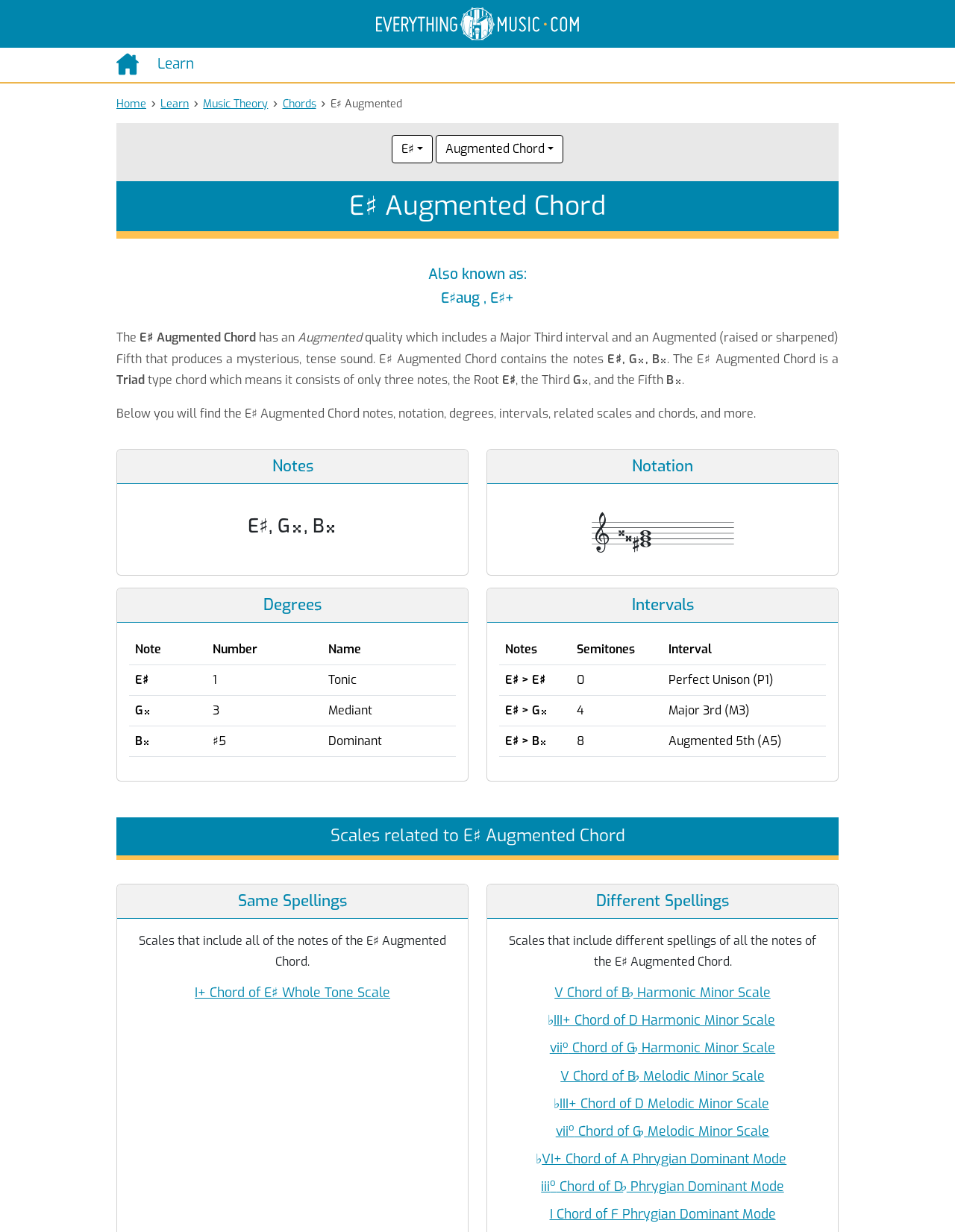Answer the question with a brief word or phrase:
What are the notes of the E# Augmented Chord?

E#, G#, B#